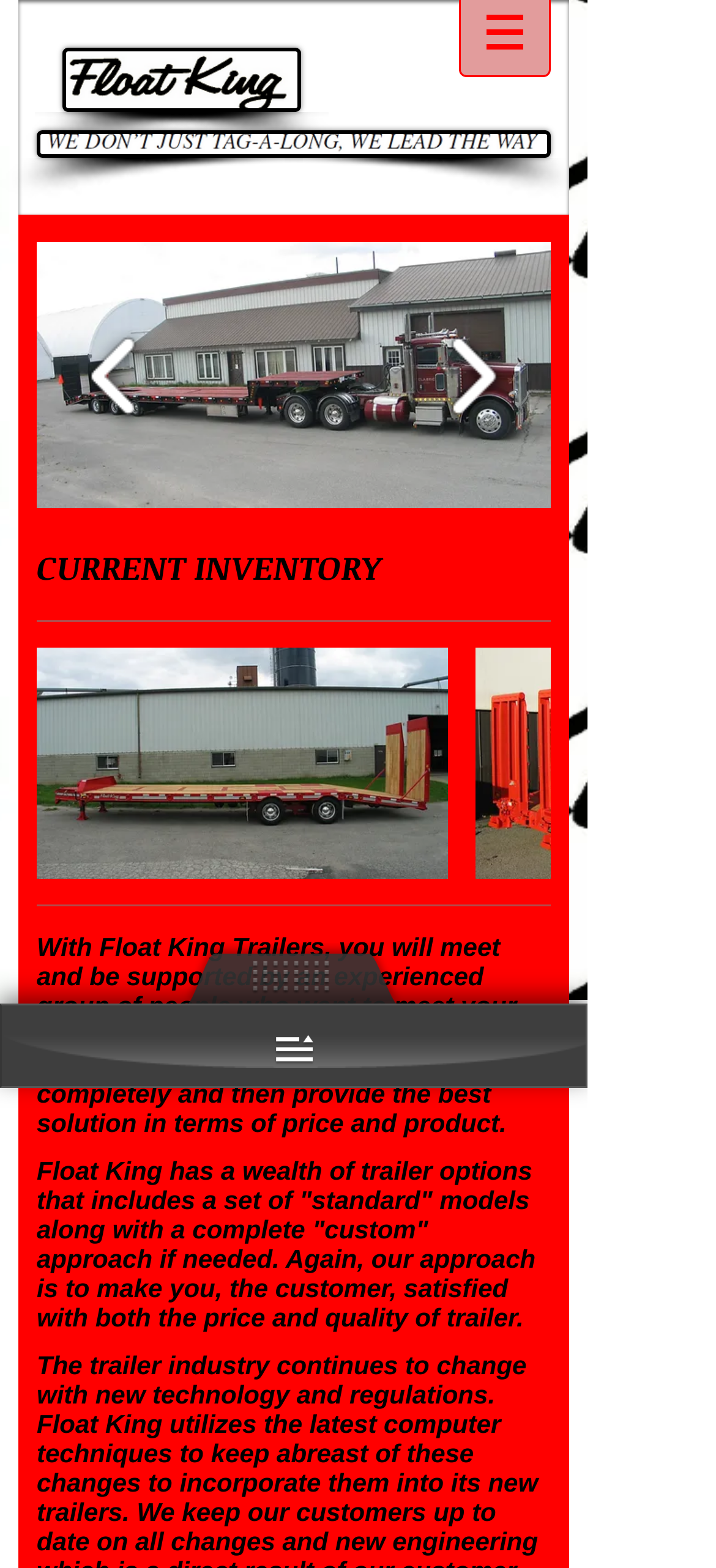What type of content is displayed in the 'Slide show gallery' region?
Look at the image and answer with only one word or phrase.

Images